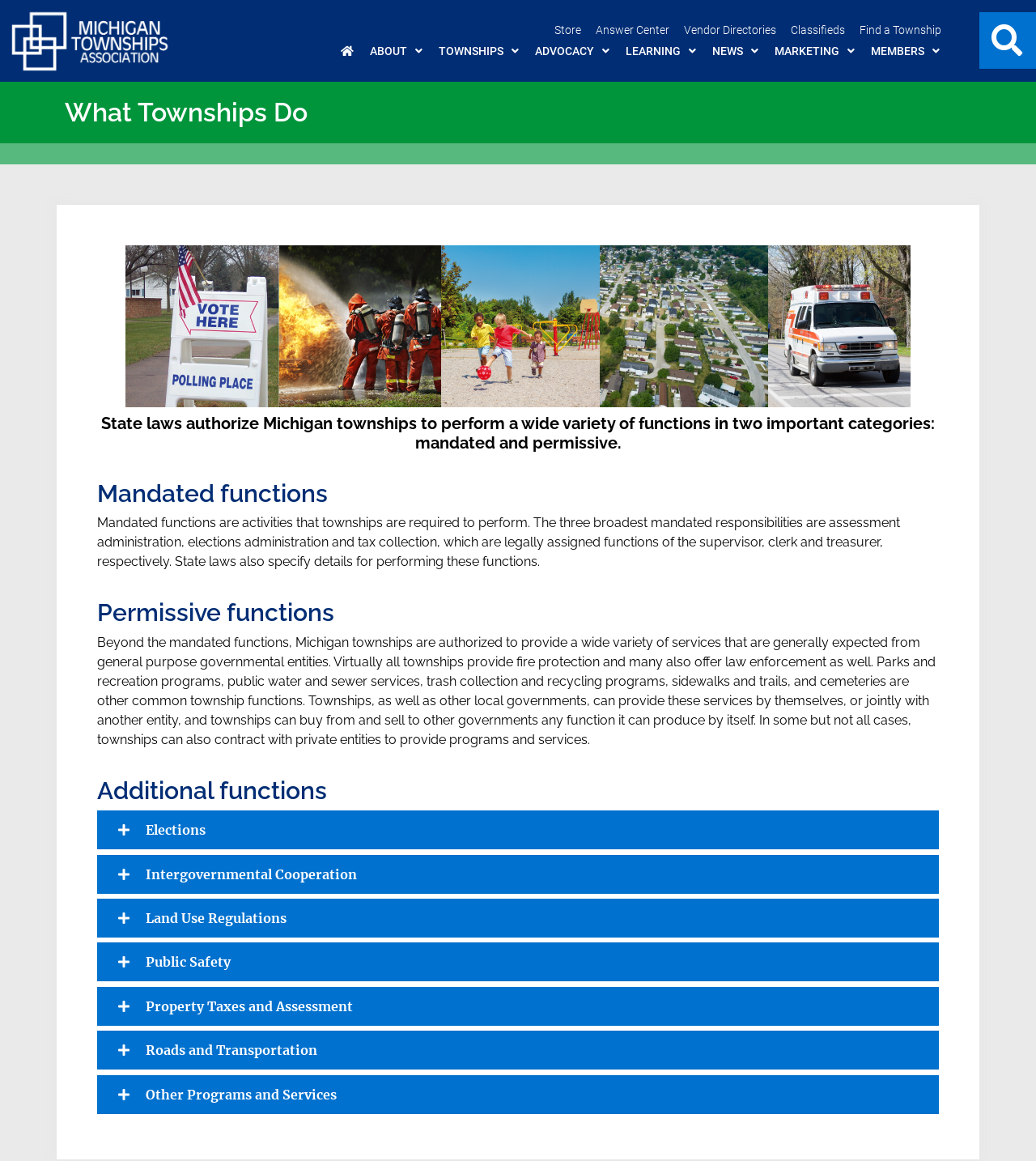Pinpoint the bounding box coordinates of the clickable area needed to execute the instruction: "View 'What Townships Do'". The coordinates should be specified as four float numbers between 0 and 1, i.e., [left, top, right, bottom].

[0.062, 0.086, 0.938, 0.108]